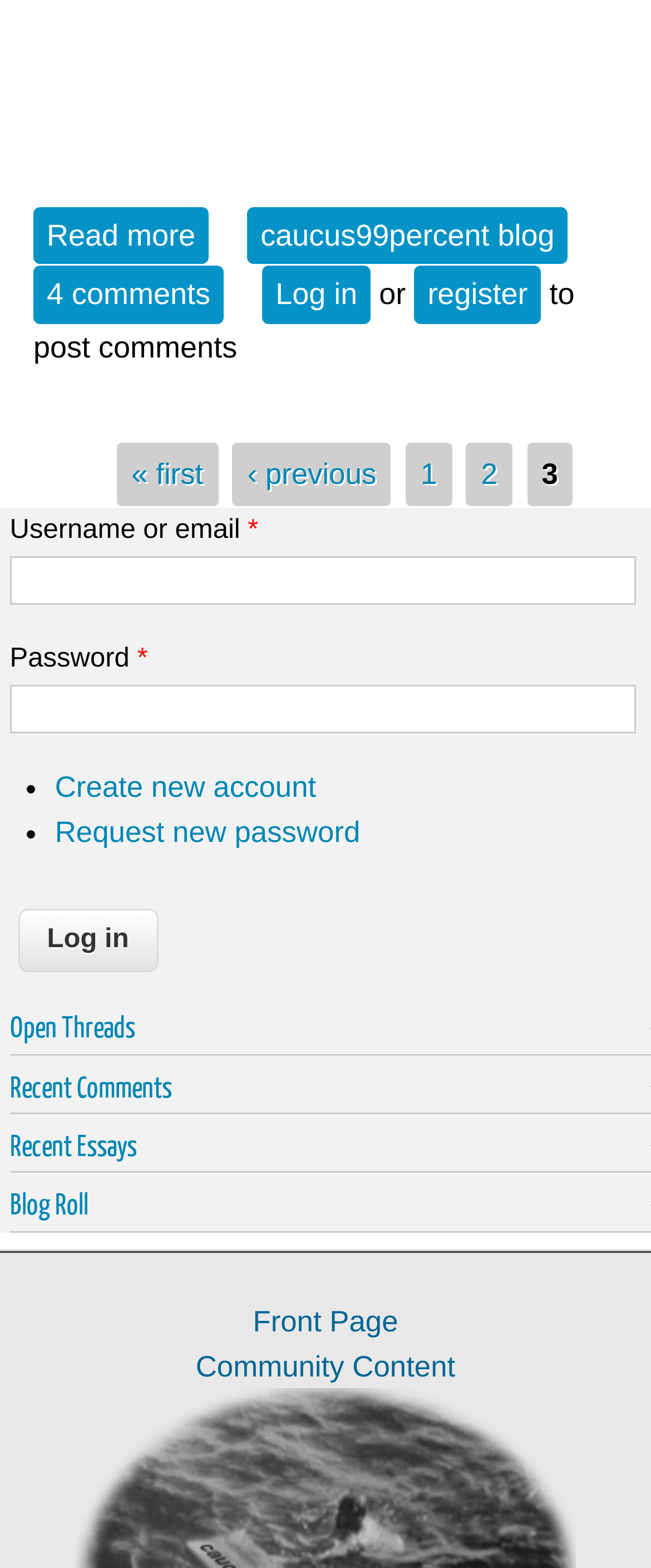Identify the bounding box coordinates for the element that needs to be clicked to fulfill this instruction: "Go to Front Page". Provide the coordinates in the format of four float numbers between 0 and 1: [left, top, right, bottom].

[0.388, 0.832, 0.612, 0.854]